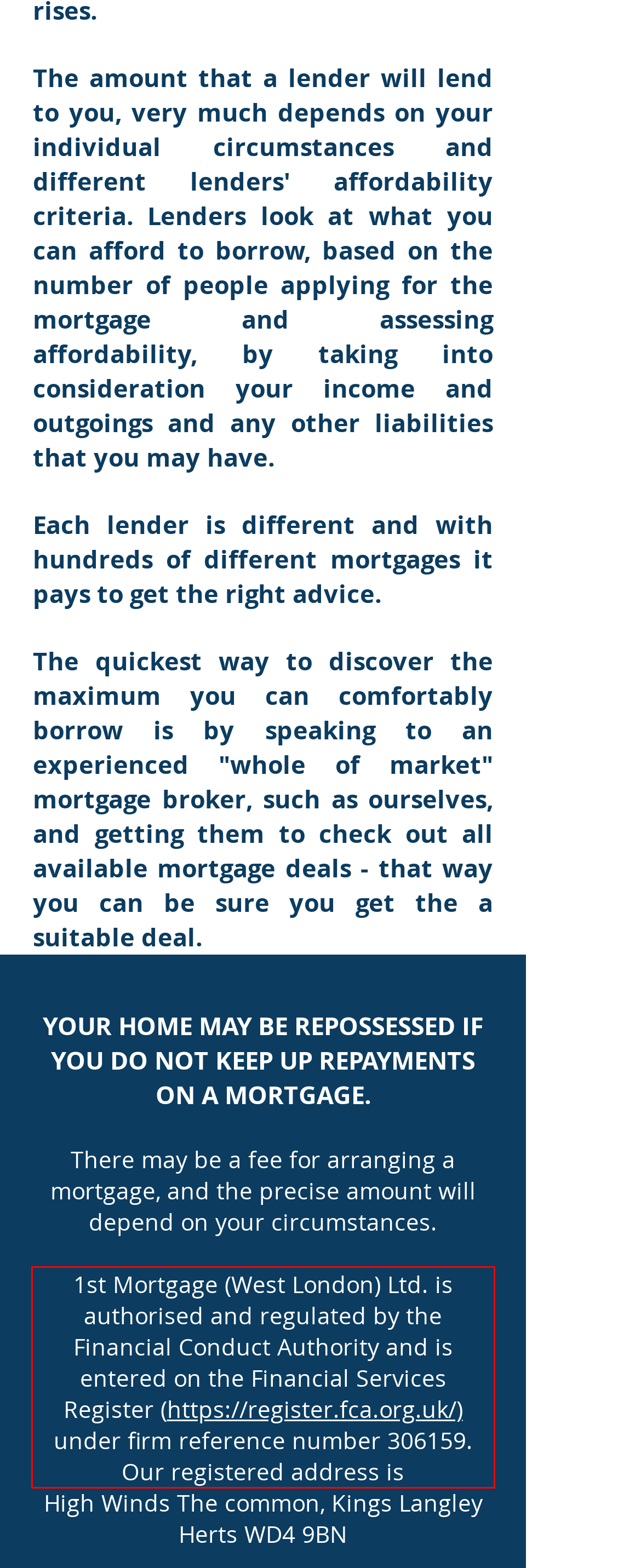Please analyze the provided webpage screenshot and perform OCR to extract the text content from the red rectangle bounding box.

1st Mortgage (West London) Ltd. is authorised and regulated by the Financial Conduct Authority and is entered on the Financial Services Register (https://register.fca.org.uk/) under firm reference number 306159. Our registered address is